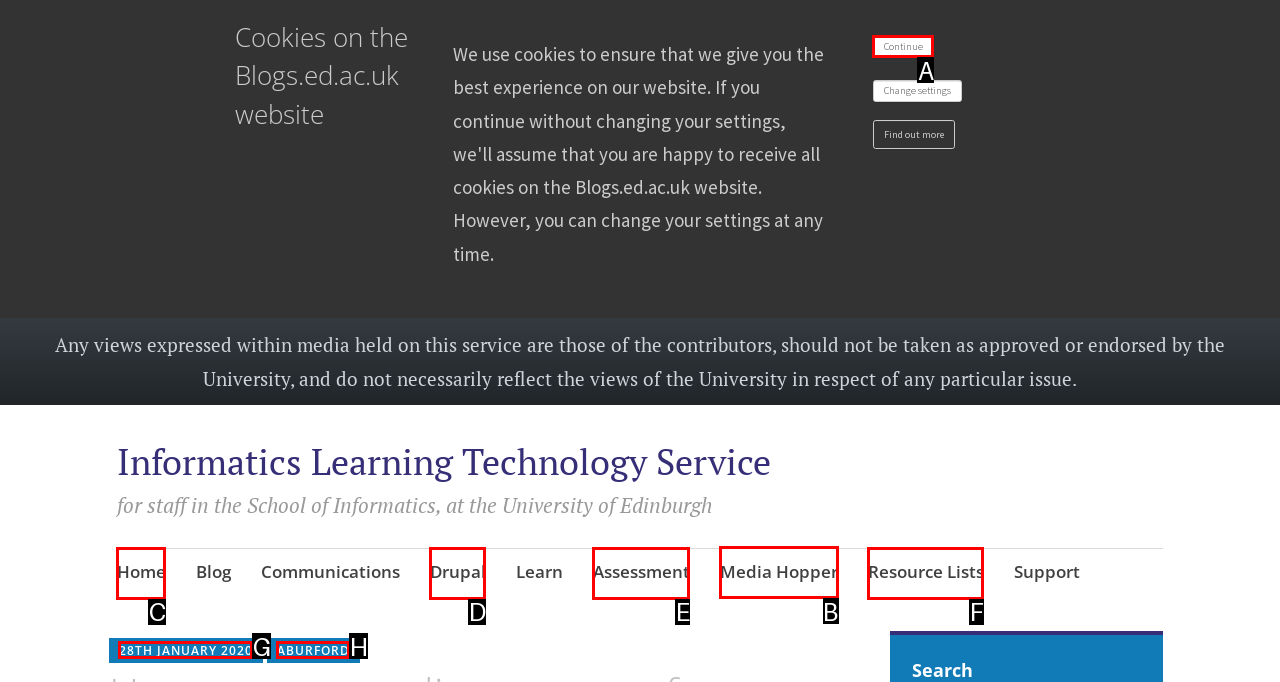Specify which UI element should be clicked to accomplish the task: view Media Hopper. Answer with the letter of the correct choice.

B